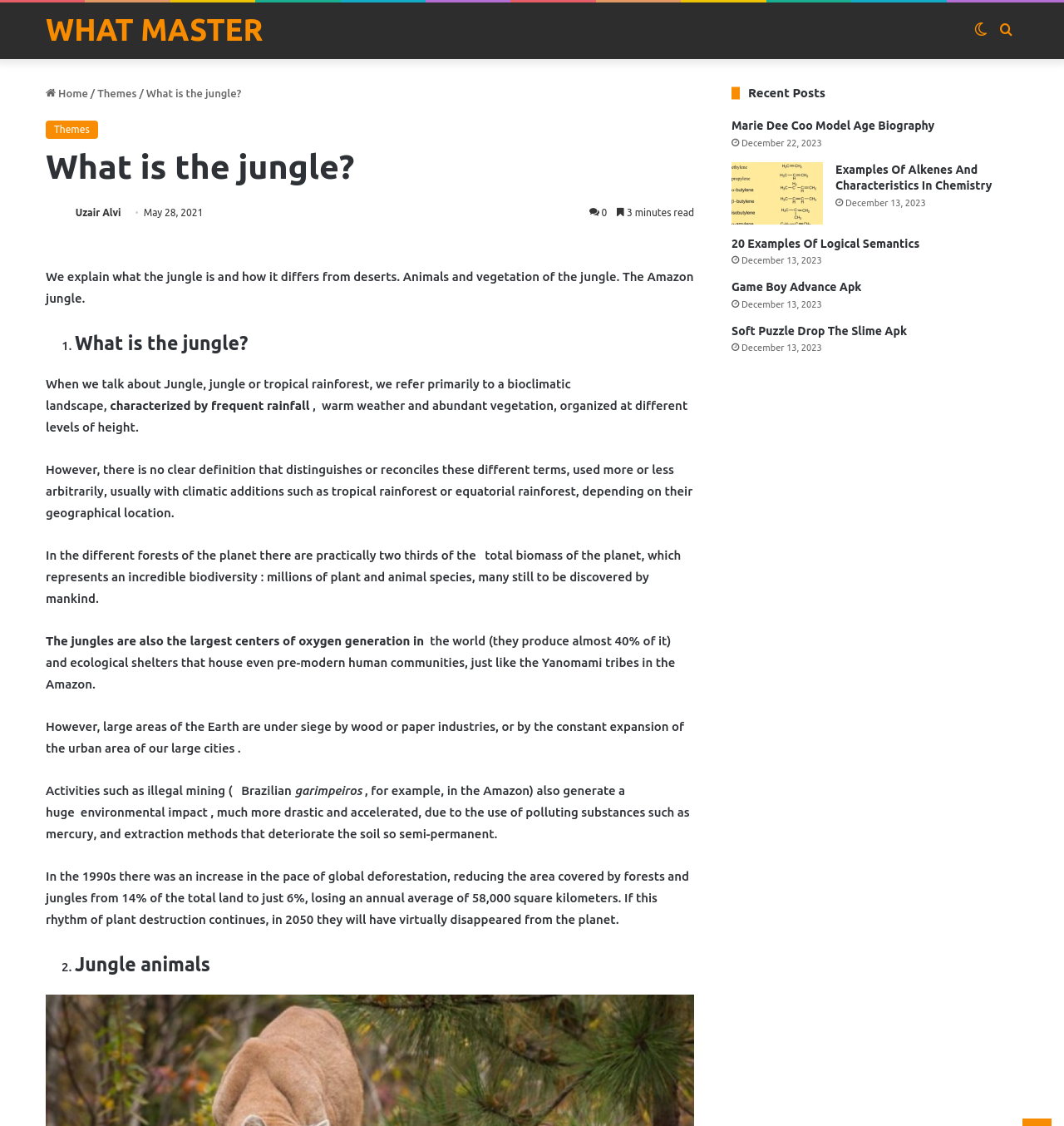Find the bounding box of the UI element described as: "Game Boy Advance Apk". The bounding box coordinates should be given as four float values between 0 and 1, i.e., [left, top, right, bottom].

[0.688, 0.249, 0.81, 0.261]